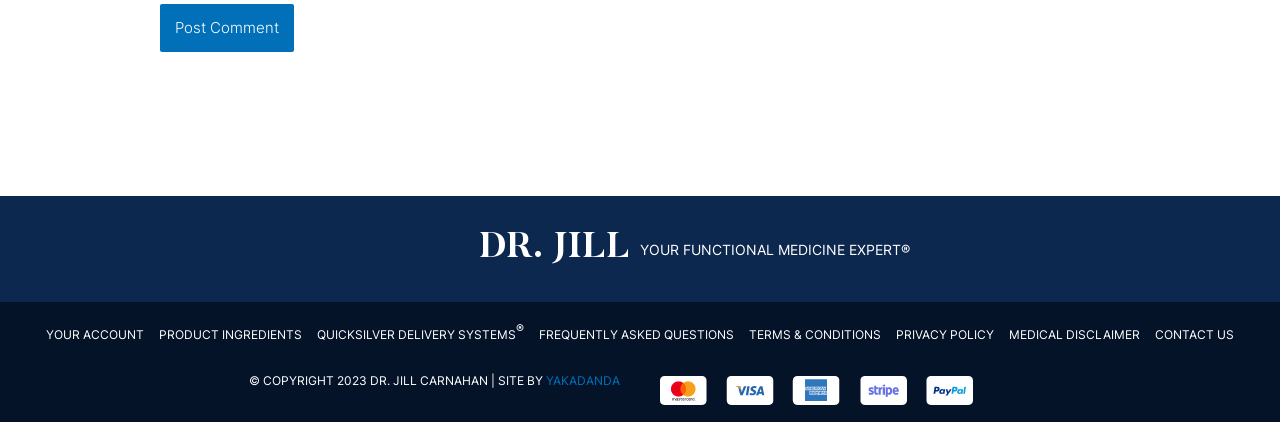Determine the bounding box coordinates for the clickable element required to fulfill the instruction: "Visit Dr. Jill's page". Provide the coordinates as four float numbers between 0 and 1, i.e., [left, top, right, bottom].

[0.374, 0.548, 0.492, 0.633]